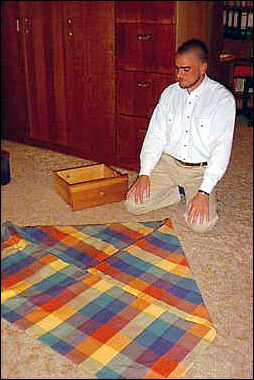Look at the image and write a detailed answer to the question: 
What is the shape of the tablecloth layout?

The tablecloth is laid out in a large triangular formation on the floor, which is evident from the caption's description of the scene.